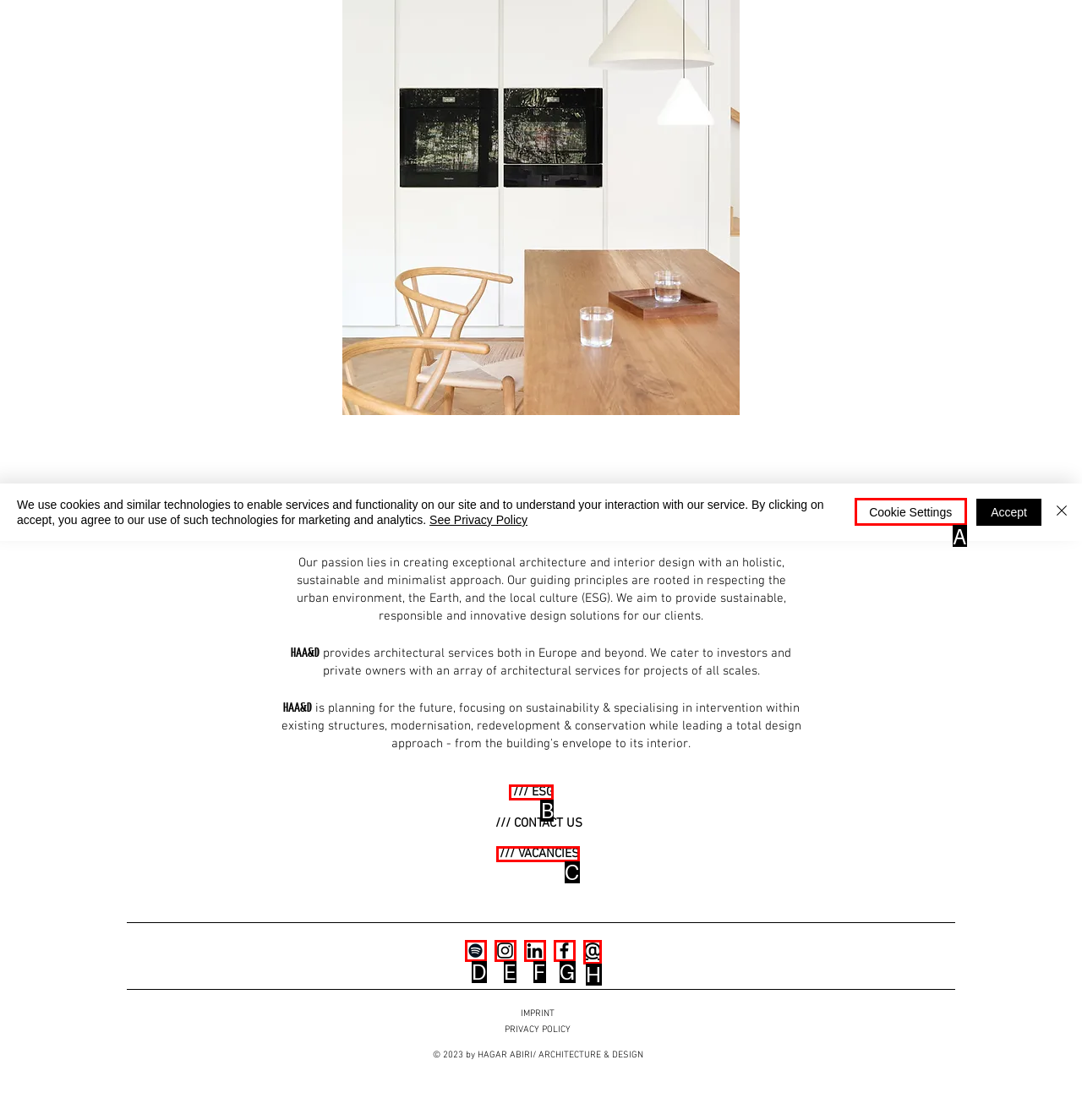Determine which HTML element corresponds to the description: @. Provide the letter of the correct option.

H